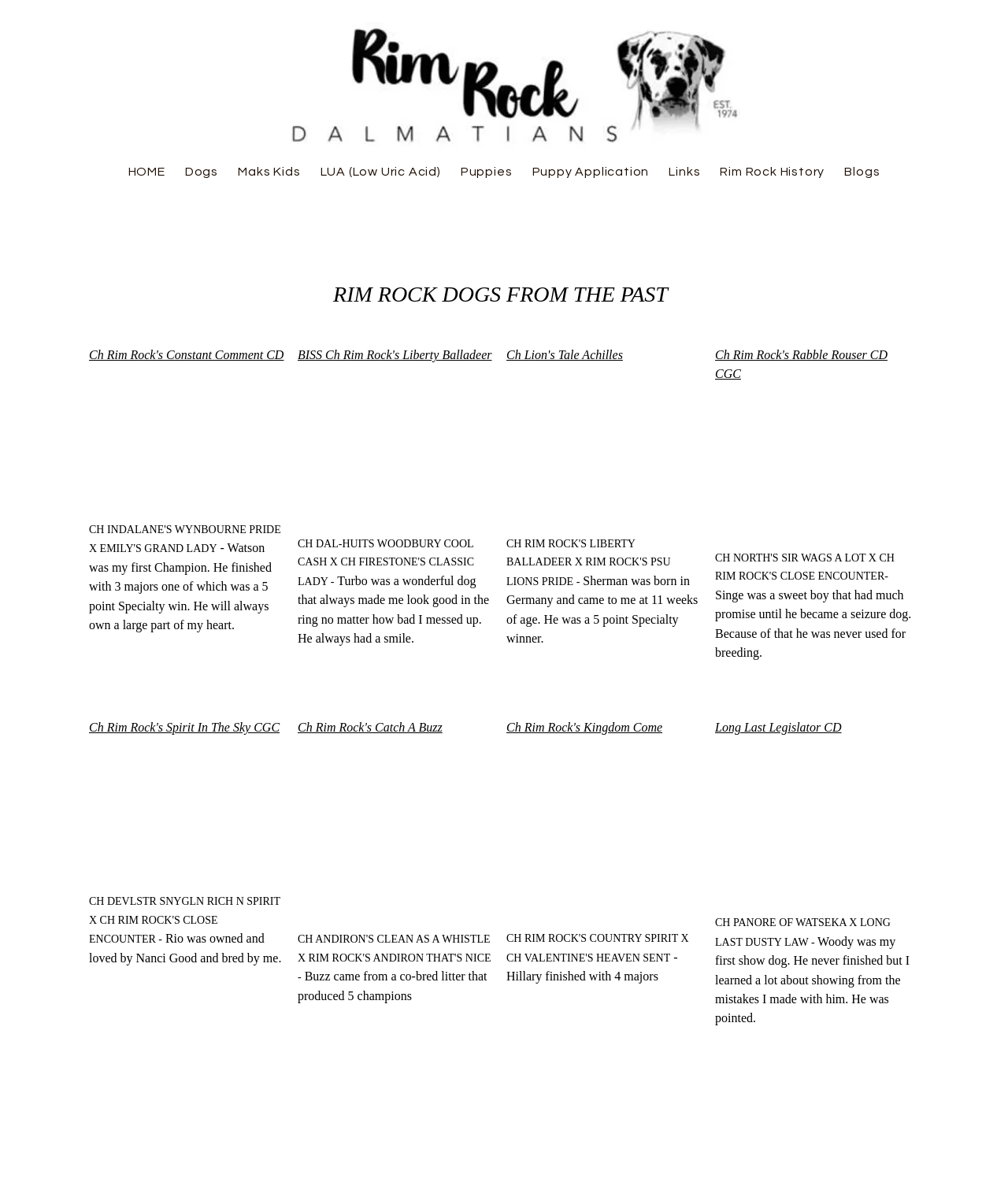Given the element description Rim Rock History, predict the bounding box coordinates for the UI element in the webpage screenshot. The format should be (top-left x, top-left y, bottom-right x, bottom-right y), and the values should be between 0 and 1.

[0.705, 0.132, 0.828, 0.155]